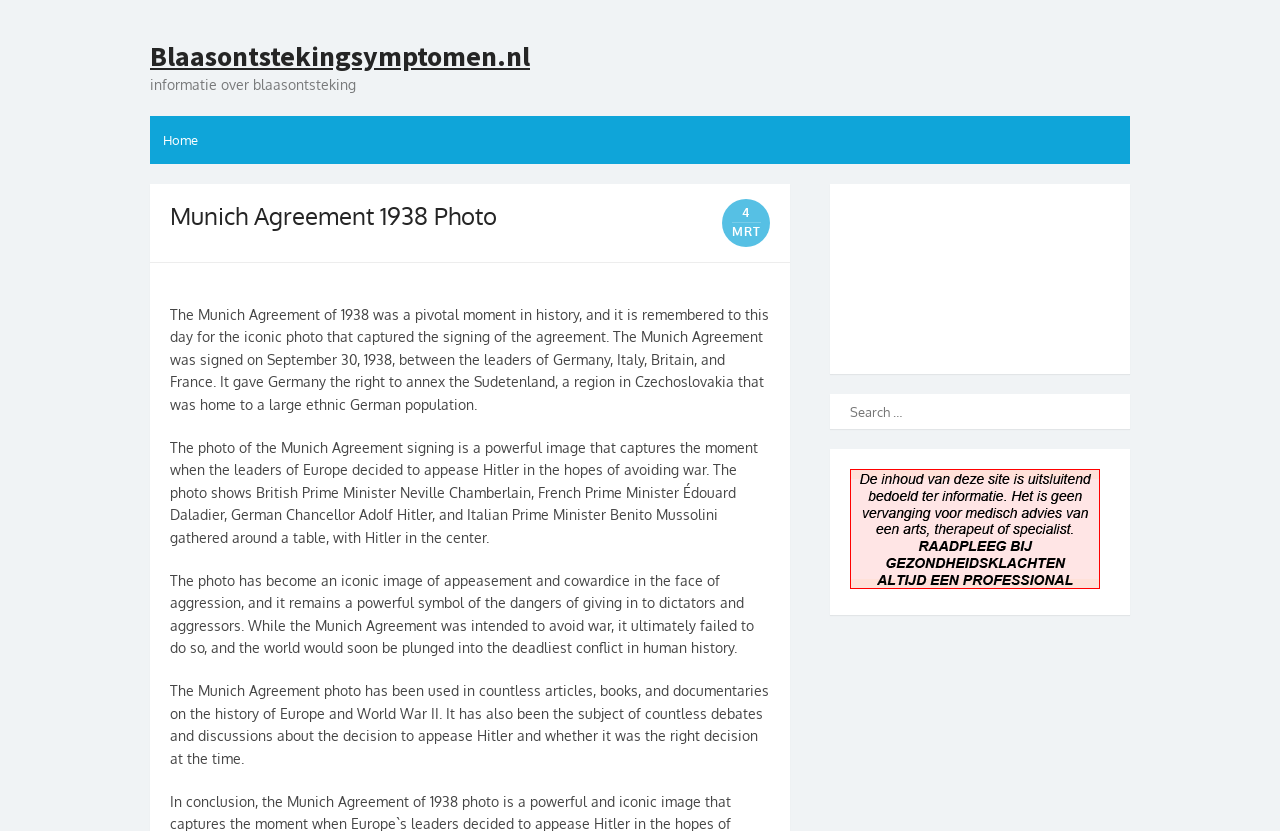What region in Czechoslovakia was annexed by Germany?
Answer the question with just one word or phrase using the image.

Sudetenland